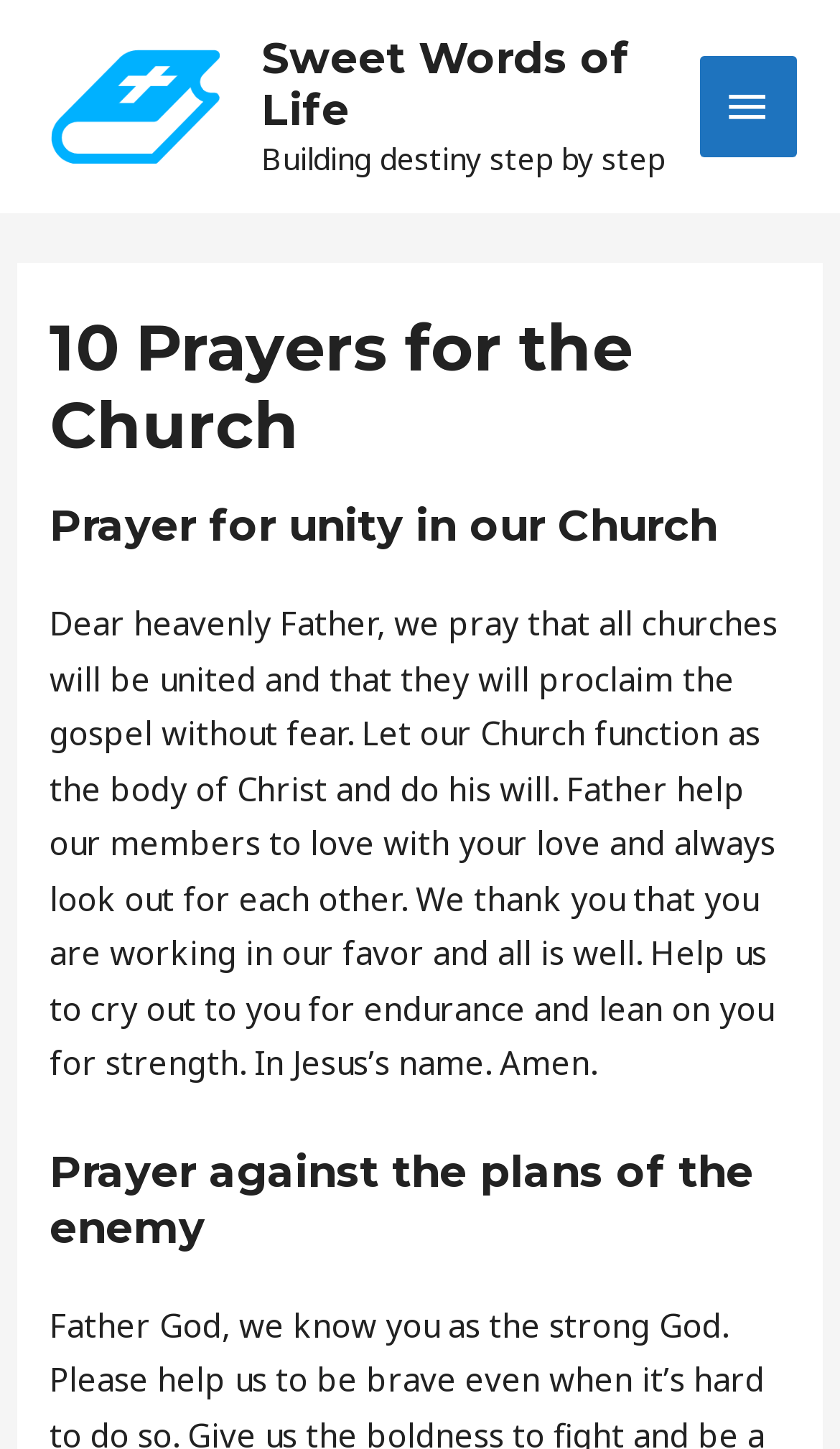Find the bounding box of the UI element described as: "Privacy Policy". The bounding box coordinates should be given as four float values between 0 and 1, i.e., [left, top, right, bottom].

None